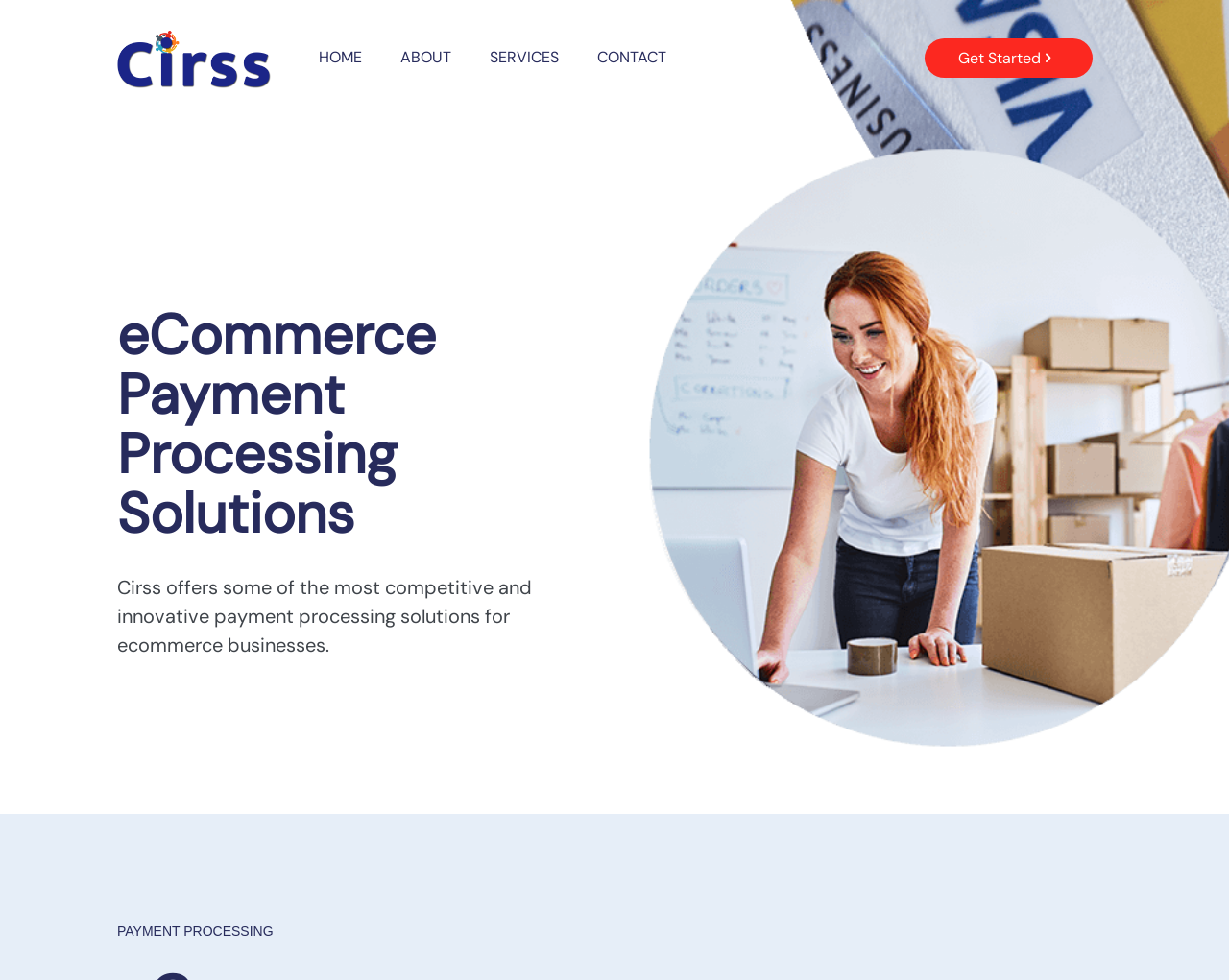Examine the image carefully and respond to the question with a detailed answer: 
What is the general topic of the webpage?

The general topic is obtained from the headings 'eCommerce Payment Processing Solutions' and 'PAYMENT PROCESSING', which suggest that the webpage is about payment processing services for ecommerce businesses.